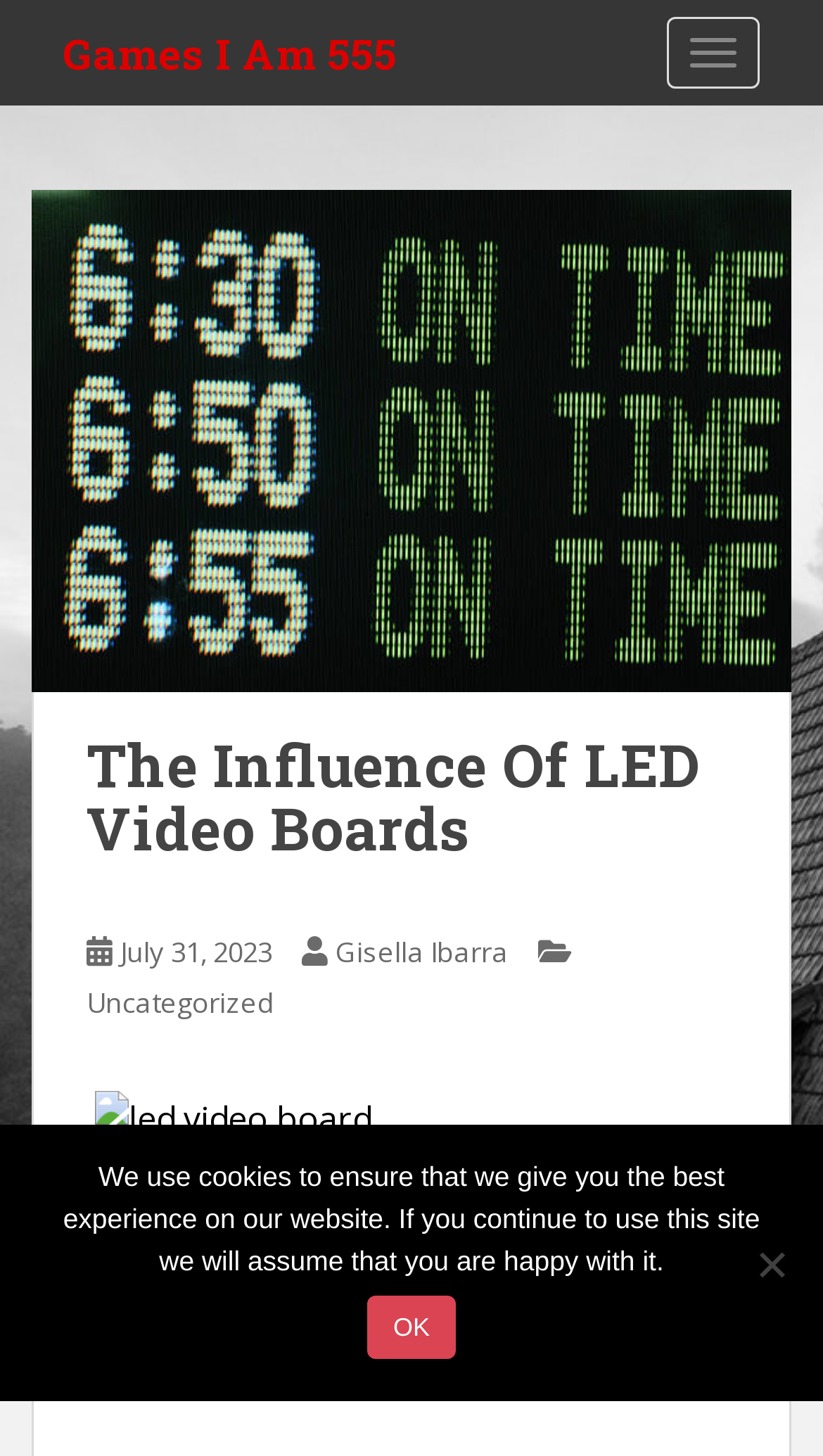Can you find the bounding box coordinates for the element that needs to be clicked to execute this instruction: "Share on Twitter"? The coordinates should be given as four float numbers between 0 and 1, i.e., [left, top, right, bottom].

[0.108, 0.9, 0.225, 0.943]